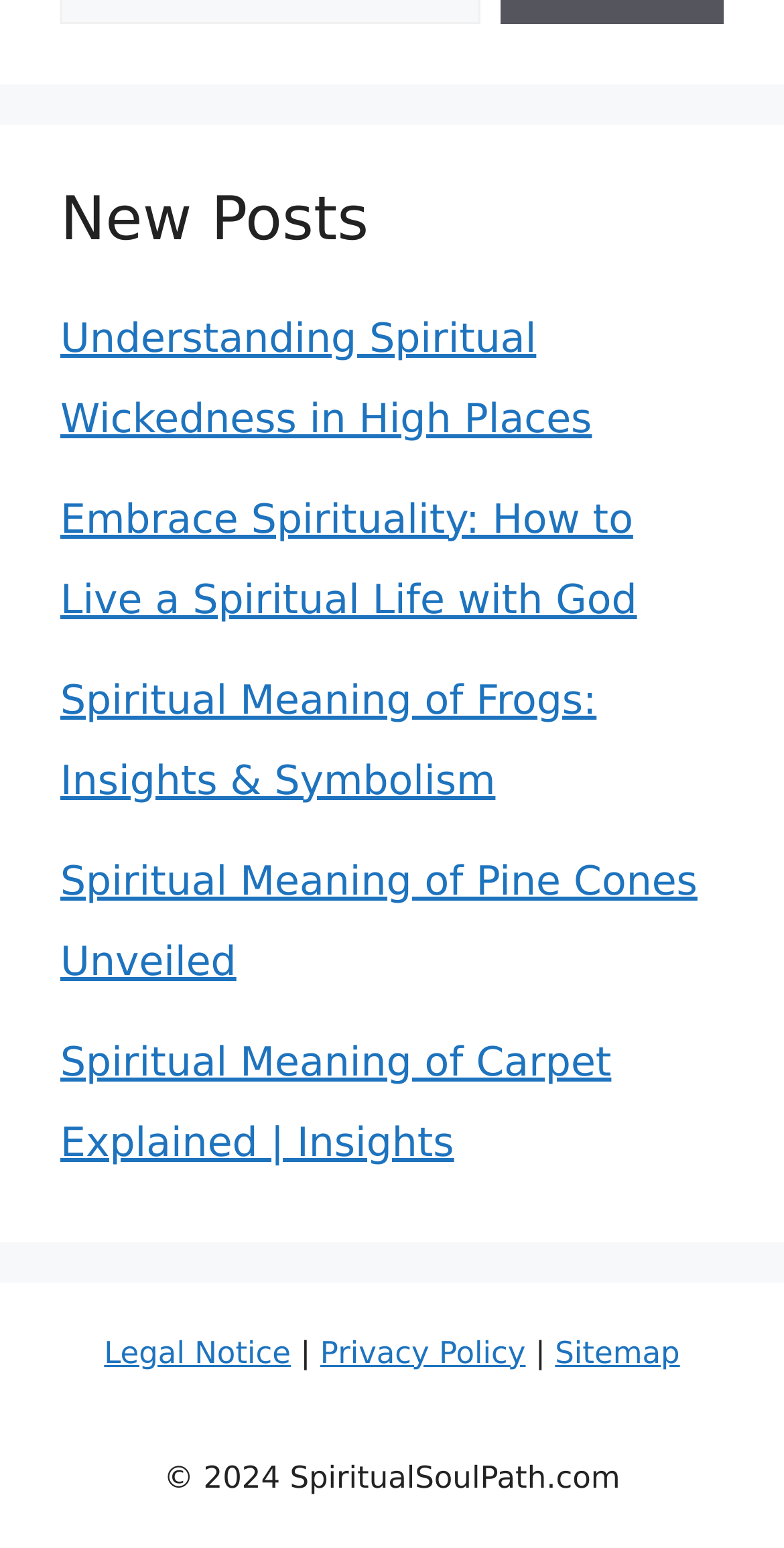Find the bounding box coordinates for the area you need to click to carry out the instruction: "Visit Privacy Policy". The coordinates should be four float numbers between 0 and 1, indicated as [left, top, right, bottom].

[0.408, 0.862, 0.671, 0.885]